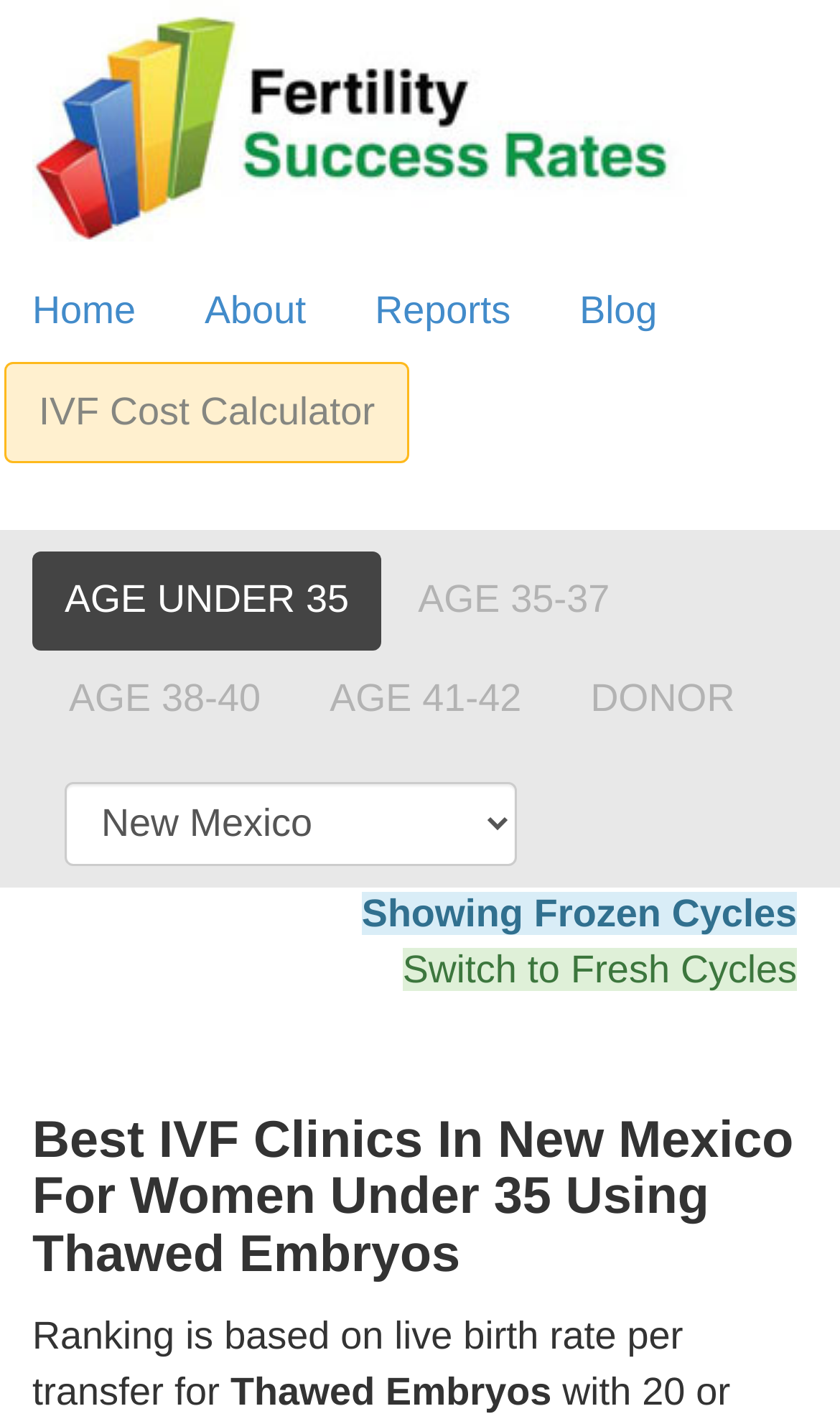Refer to the image and answer the question with as much detail as possible: What is the current cycle type being shown?

I looked at the StaticText element that says 'Showing Frozen Cycles' and inferred that the current cycle type being shown is Frozen Cycles.